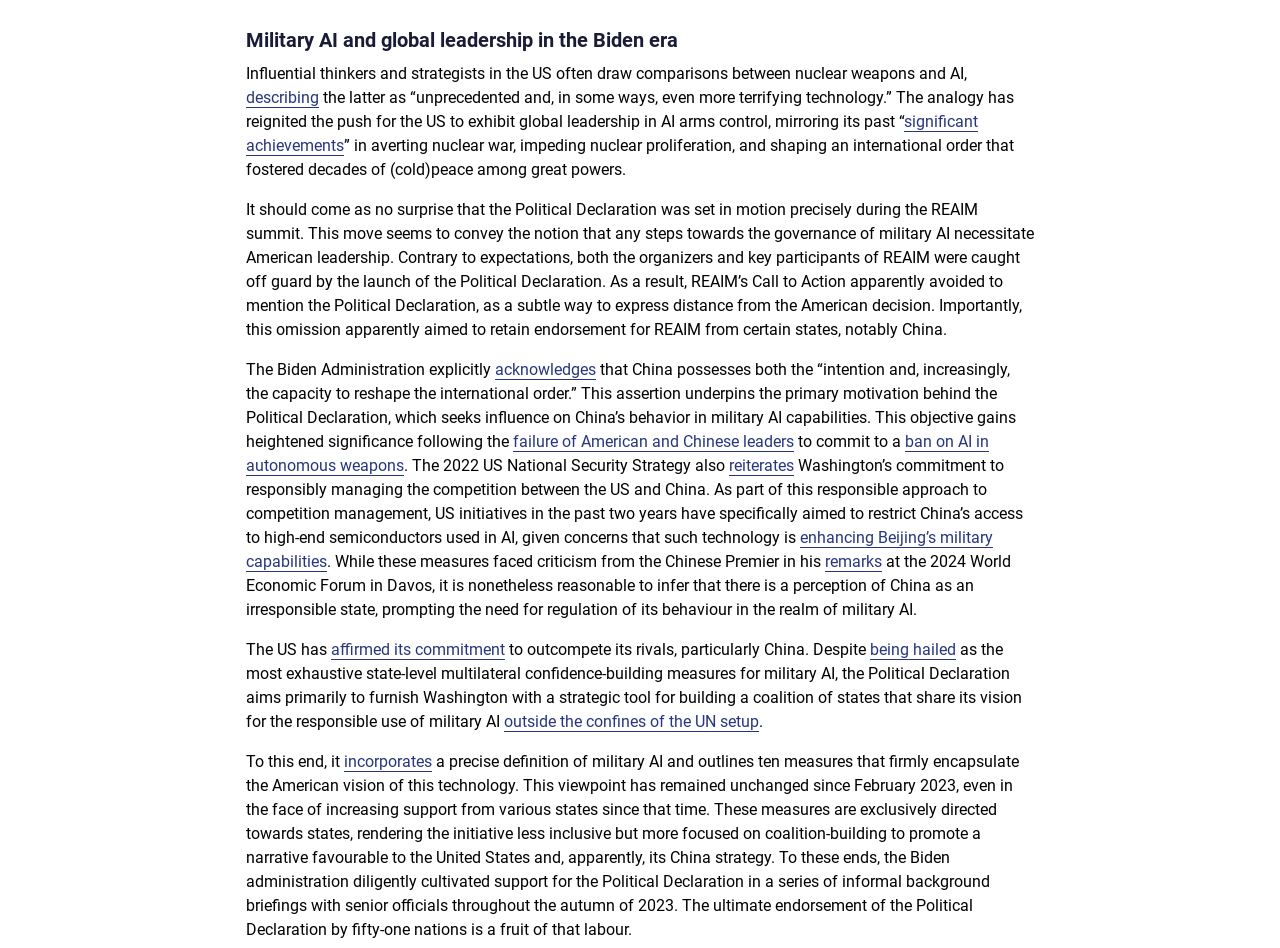Provide a short, one-word or phrase answer to the question below:
What is the main topic of the article?

Military AI and global leadership